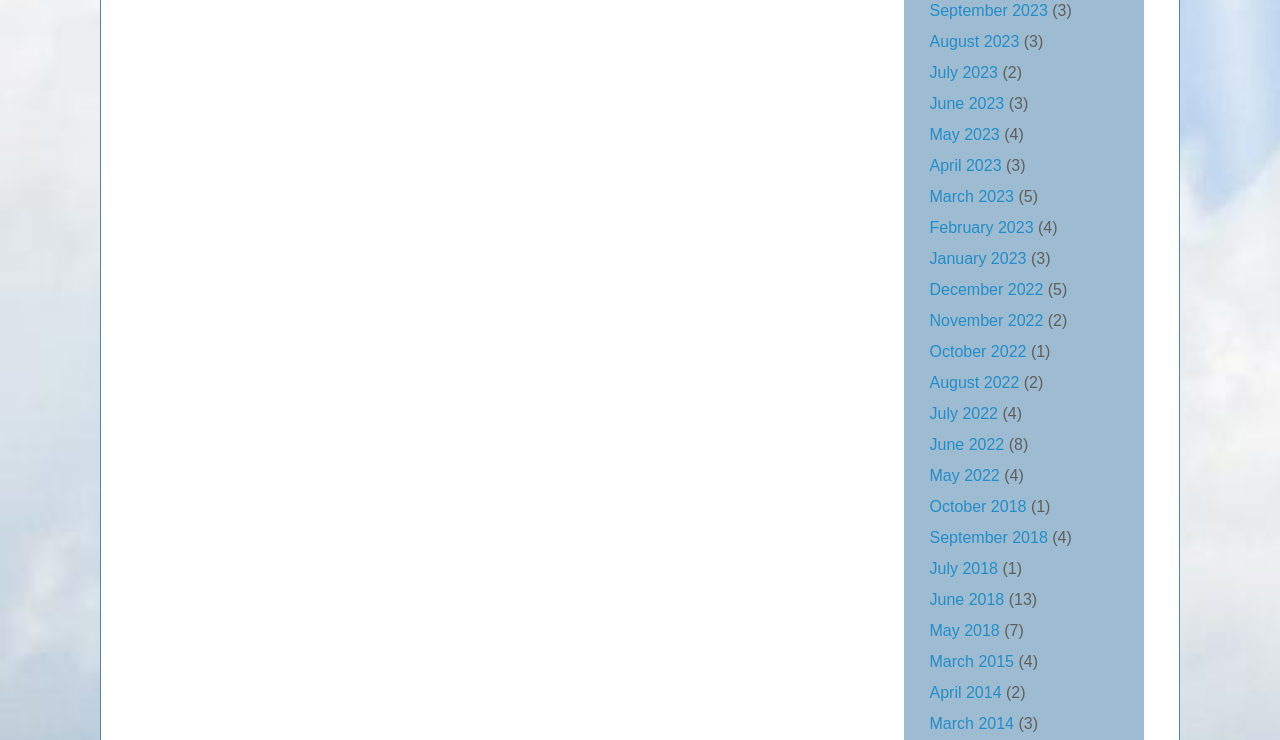How many months are listed for the year 2023?
Using the information presented in the image, please offer a detailed response to the question.

I counted the number of links that correspond to the year 2023 and found that there are 3 months listed: September 2023, August 2023, and July 2023.